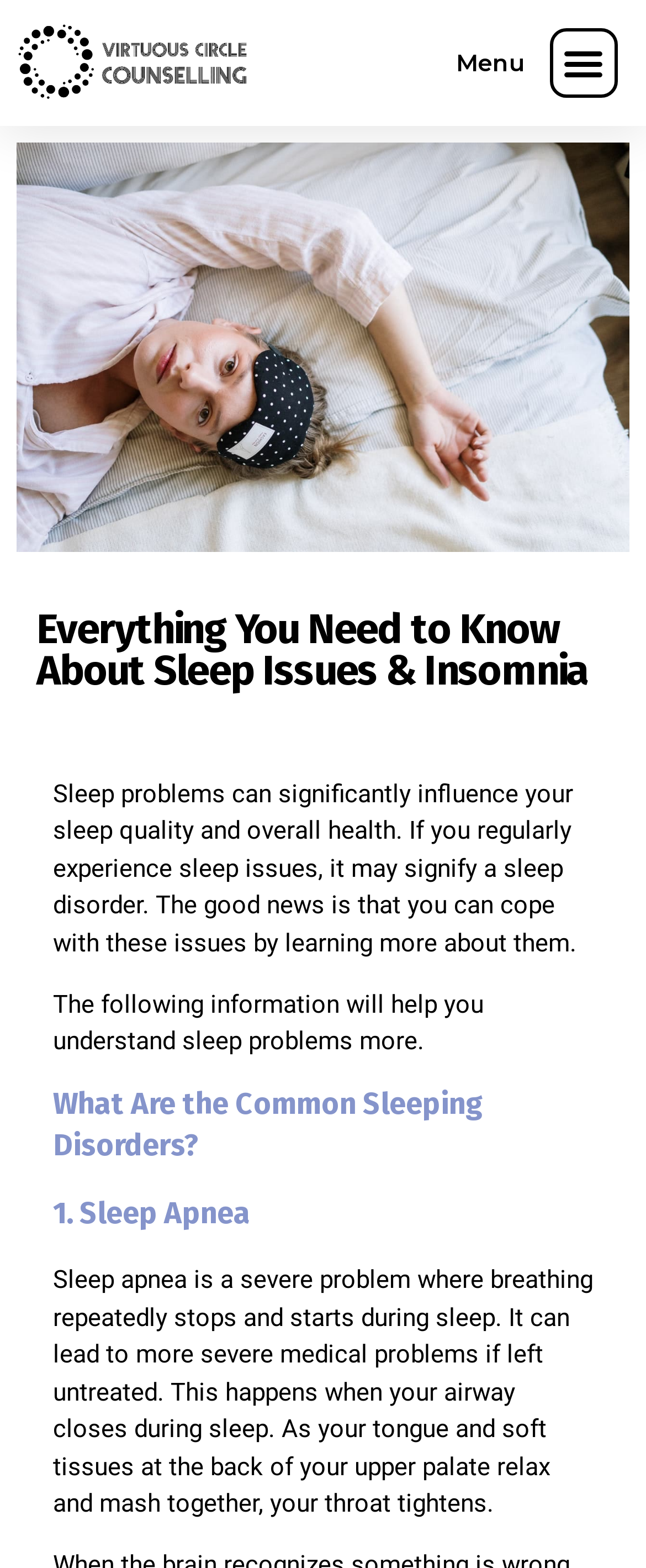Using the provided element description: "alt="Virtuous Circle Counselling"", identify the bounding box coordinates. The coordinates should be four floats between 0 and 1 in the order [left, top, right, bottom].

[0.026, 0.011, 0.506, 0.07]